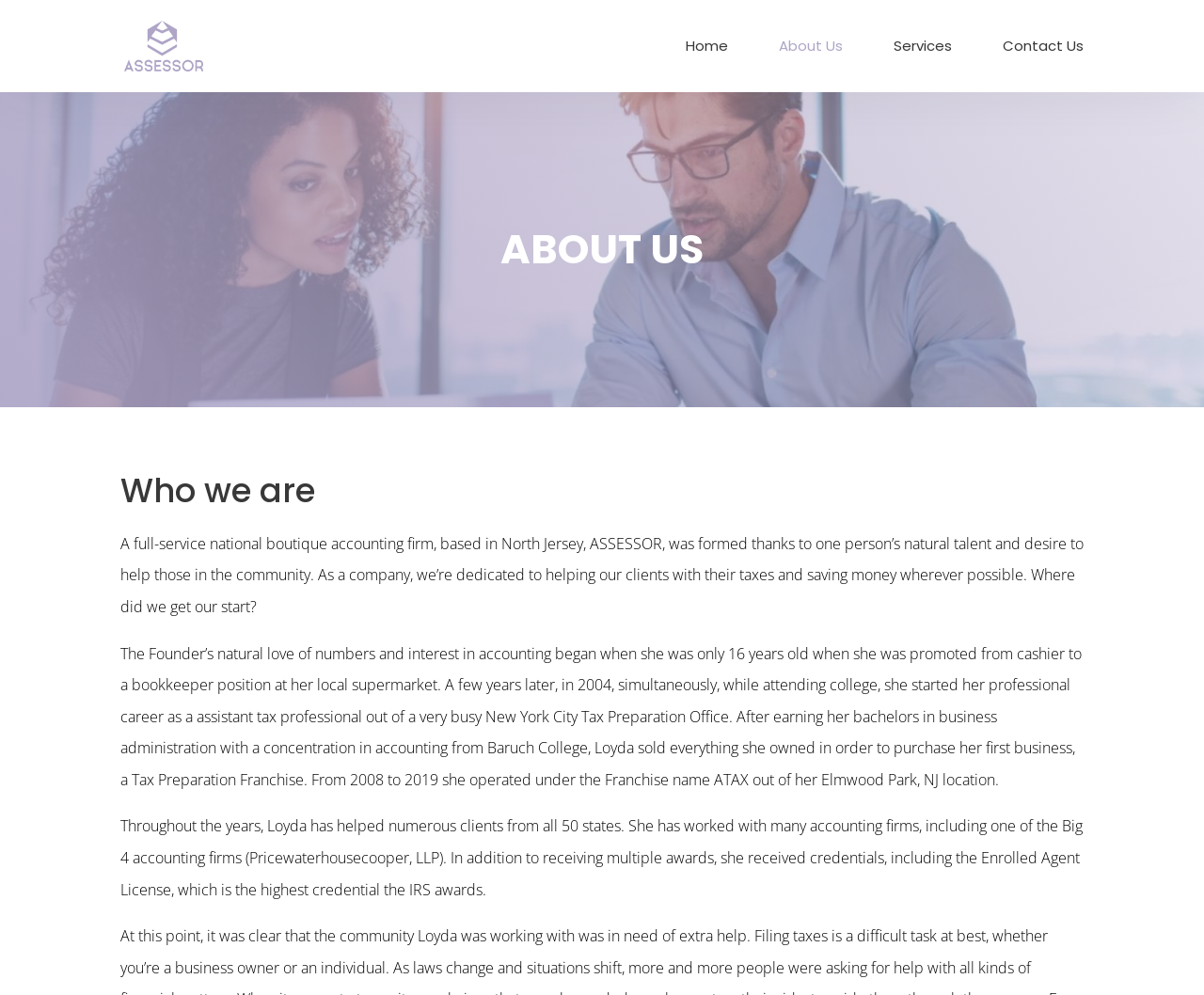What is the founder's highest credential?
Answer the question with a detailed explanation, including all necessary information.

The founder's credentials are mentioned in the last paragraph of the webpage. It is stated that she received the Enrolled Agent License, which is the highest credential awarded by the IRS.